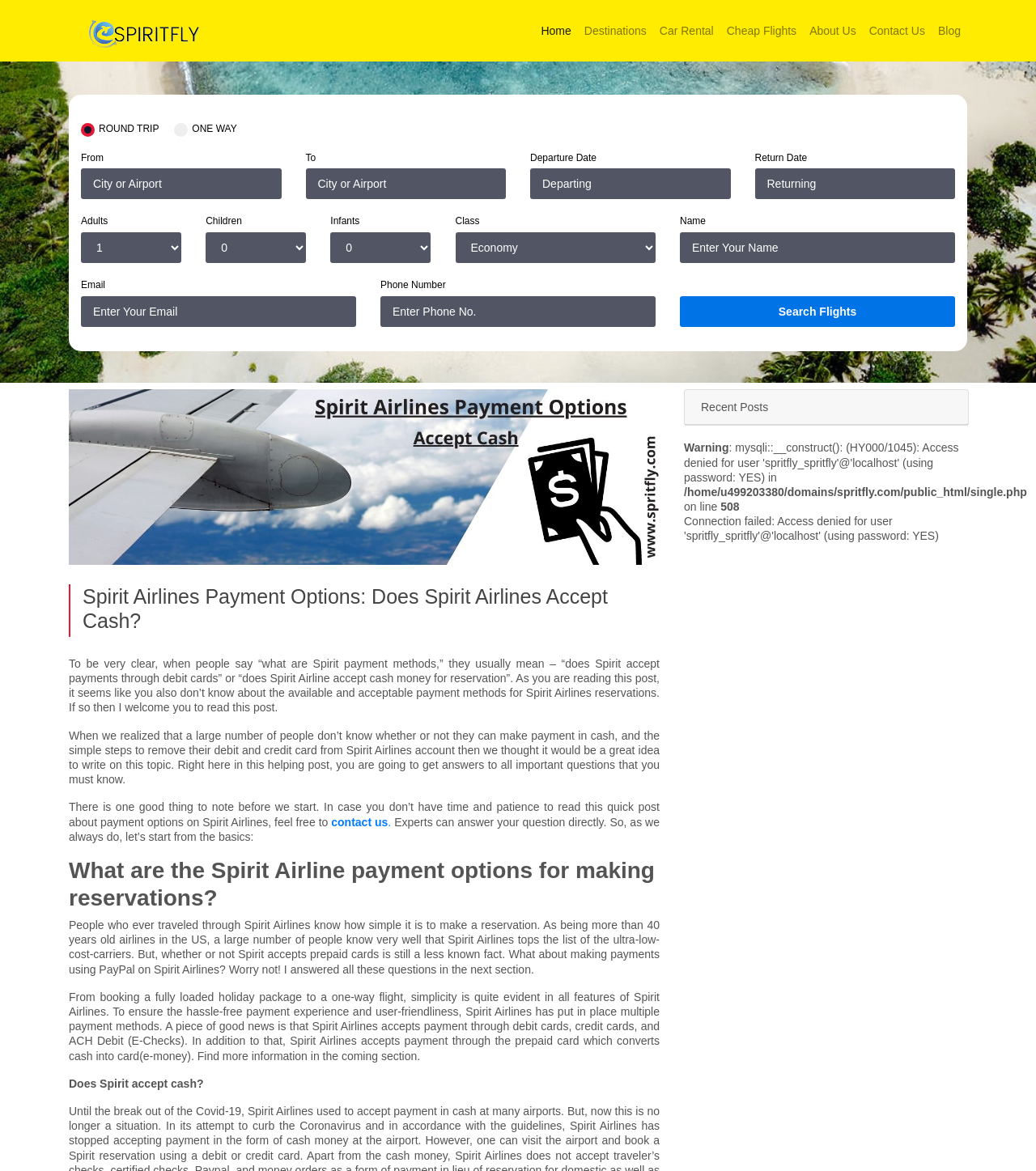What is the purpose of the webpage?
Using the information from the image, give a concise answer in one word or a short phrase.

To provide information on payment options